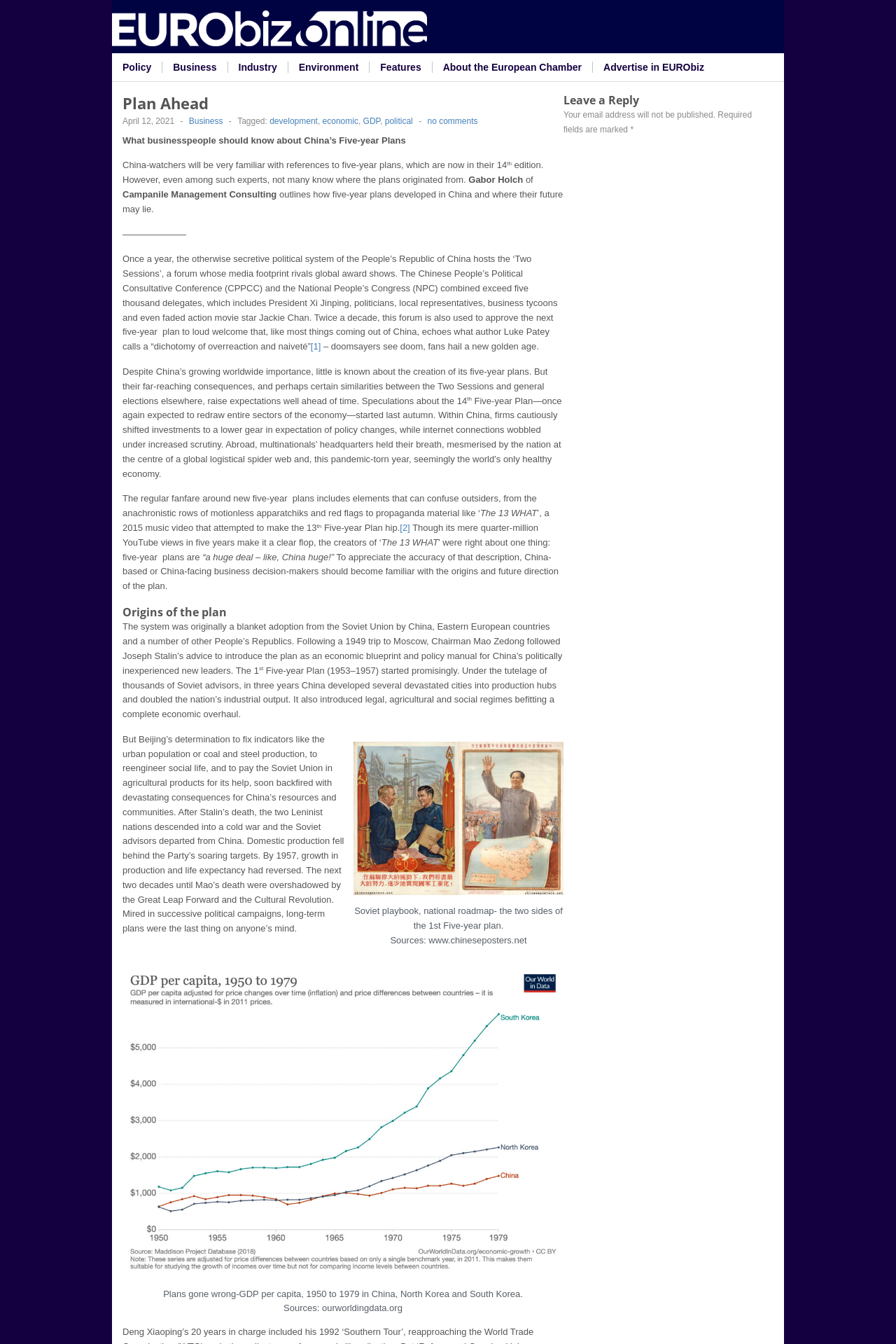Locate the bounding box coordinates of the clickable area to execute the instruction: "Leave a reply". Provide the coordinates as four float numbers between 0 and 1, represented as [left, top, right, bottom].

[0.137, 0.069, 0.863, 0.08]